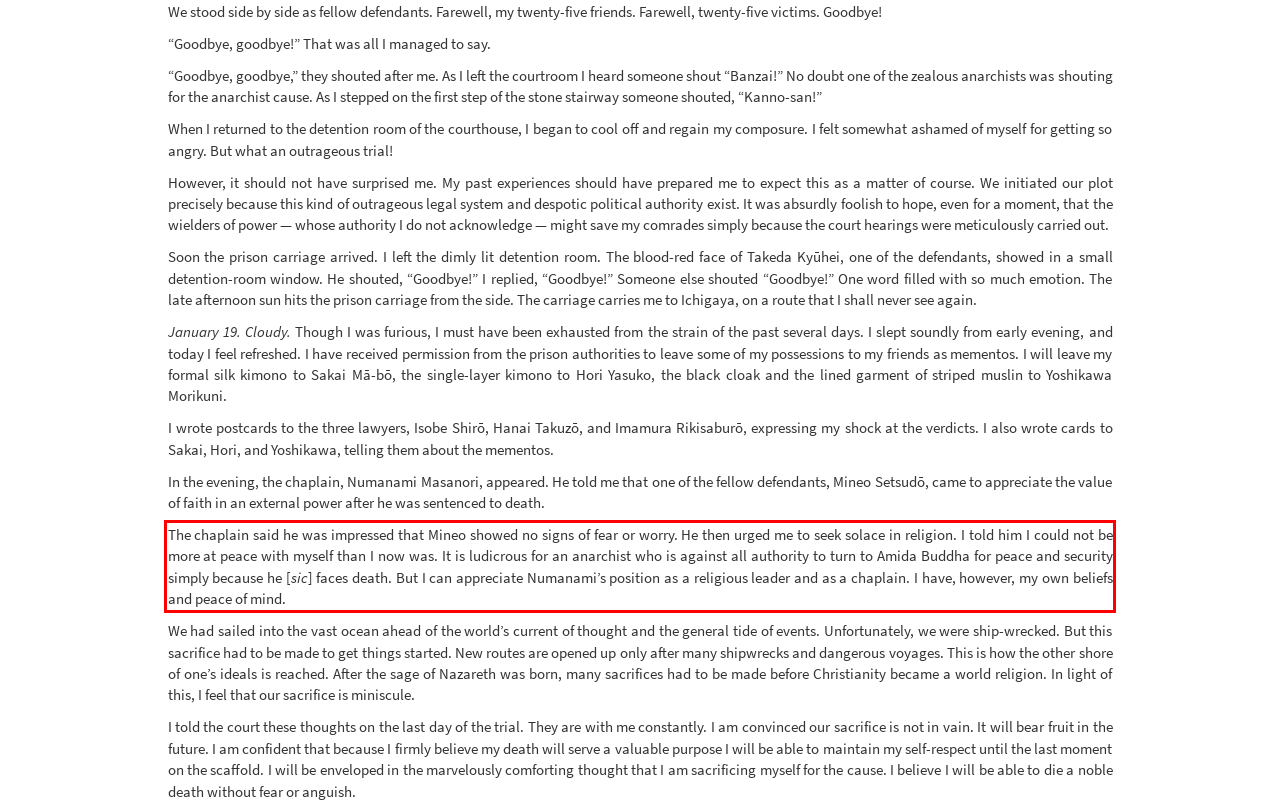Please perform OCR on the text content within the red bounding box that is highlighted in the provided webpage screenshot.

The chaplain said he was impressed that Mineo showed no signs of fear or worry. He then urged me to seek solace in religion. I told him I could not be more at peace with myself than I now was. It is ludicrous for an anarchist who is against all authority to turn to Amida Buddha for peace and security simply because he [sic] faces death. But I can appreciate Numanami’s position as a religious leader and as a chaplain. I have, however, my own beliefs and peace of mind.